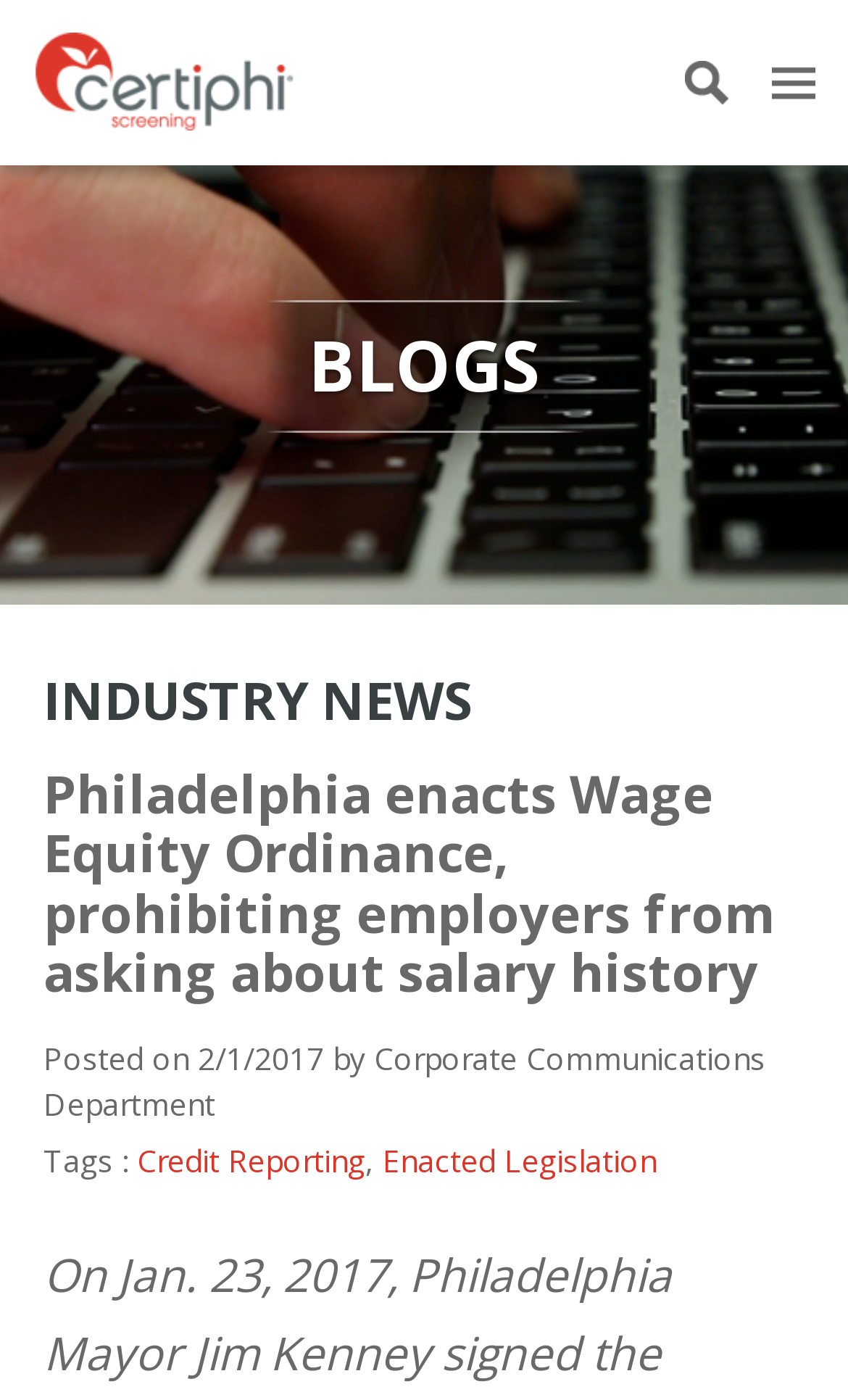Please answer the following question using a single word or phrase: 
What is the purpose of the textbox?

searching